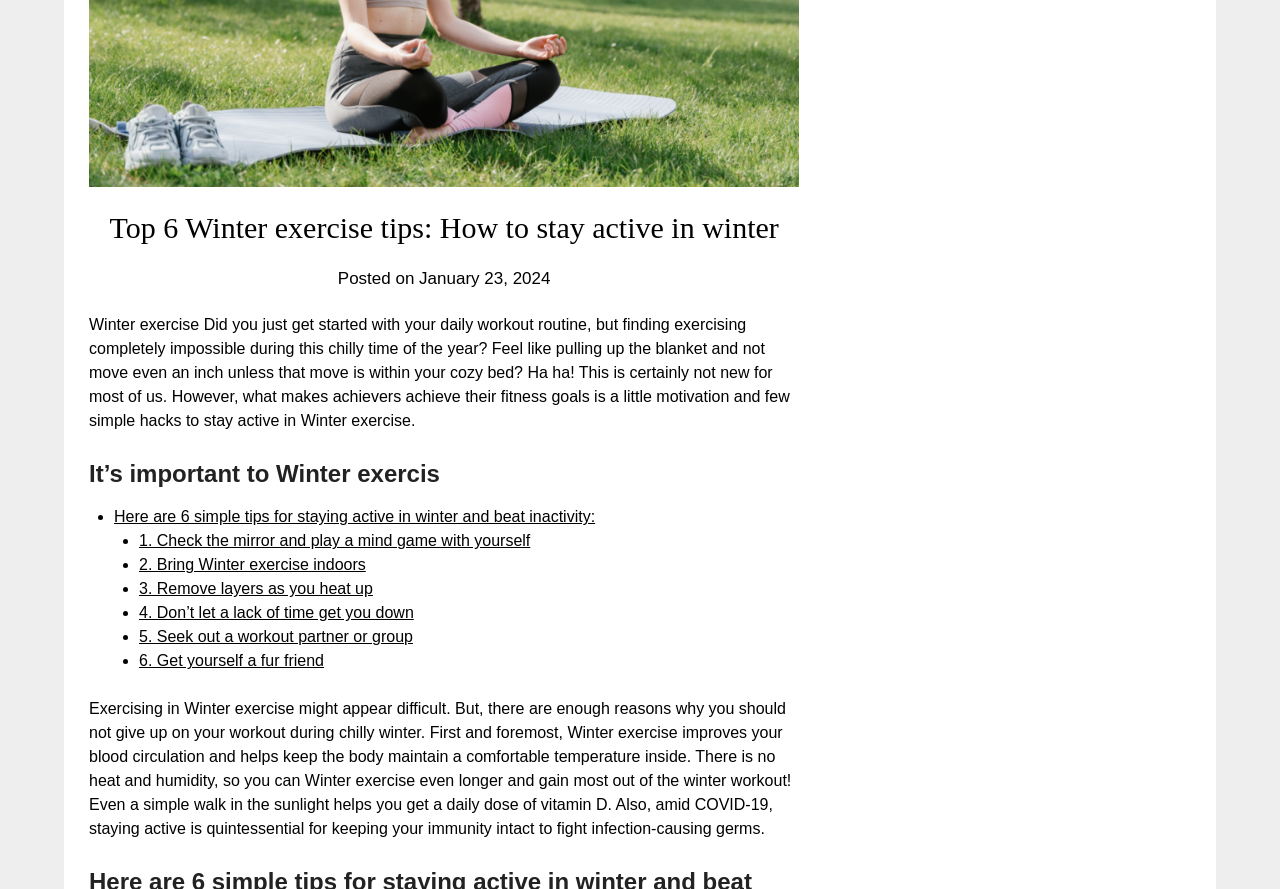Find the bounding box of the UI element described as: "2. Bring Winter exercise indoors". The bounding box coordinates should be given as four float values between 0 and 1, i.e., [left, top, right, bottom].

[0.109, 0.626, 0.286, 0.645]